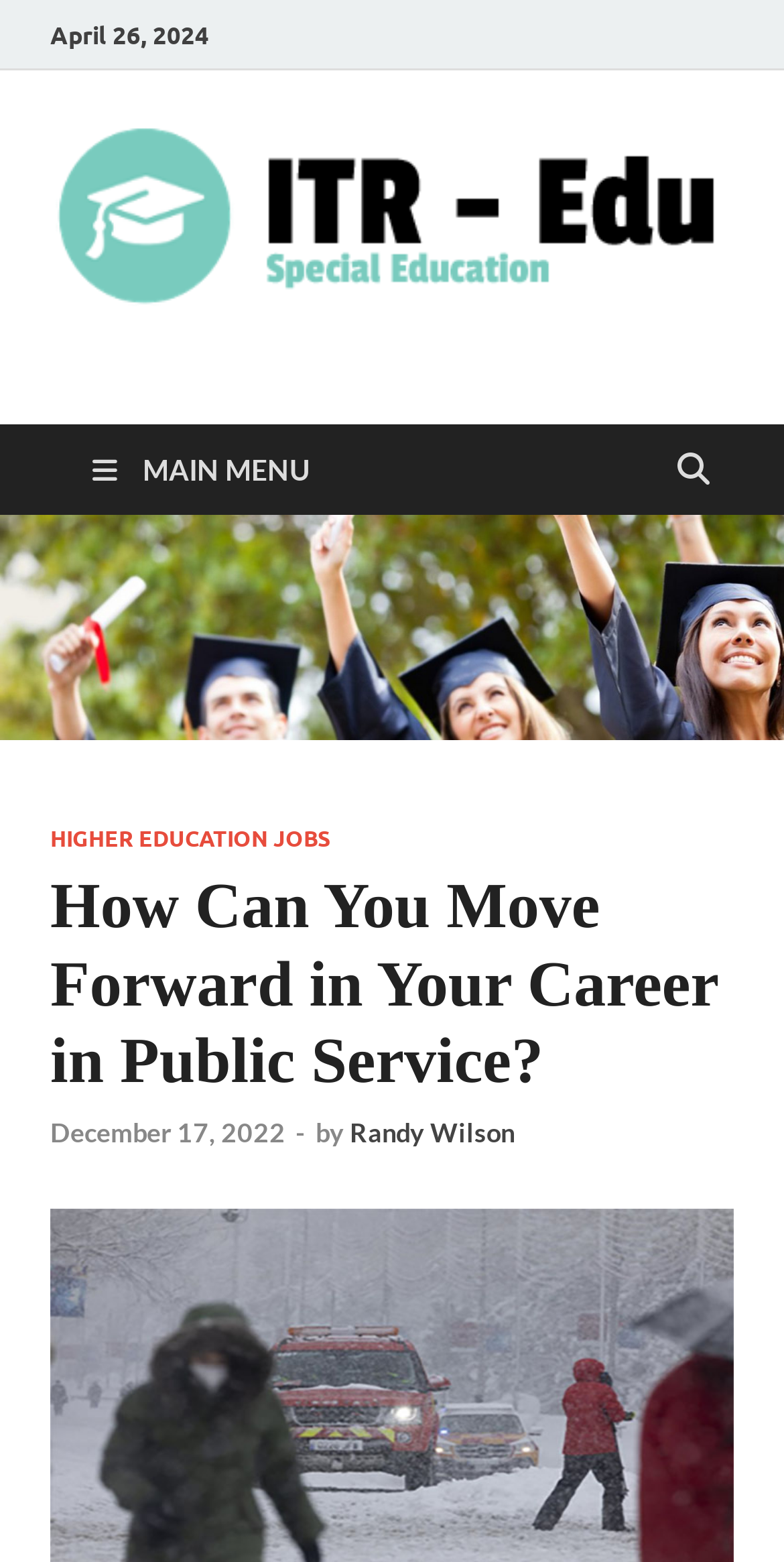Give a one-word or short-phrase answer to the following question: 
What is the name of the author of the latest article?

Randy Wilson